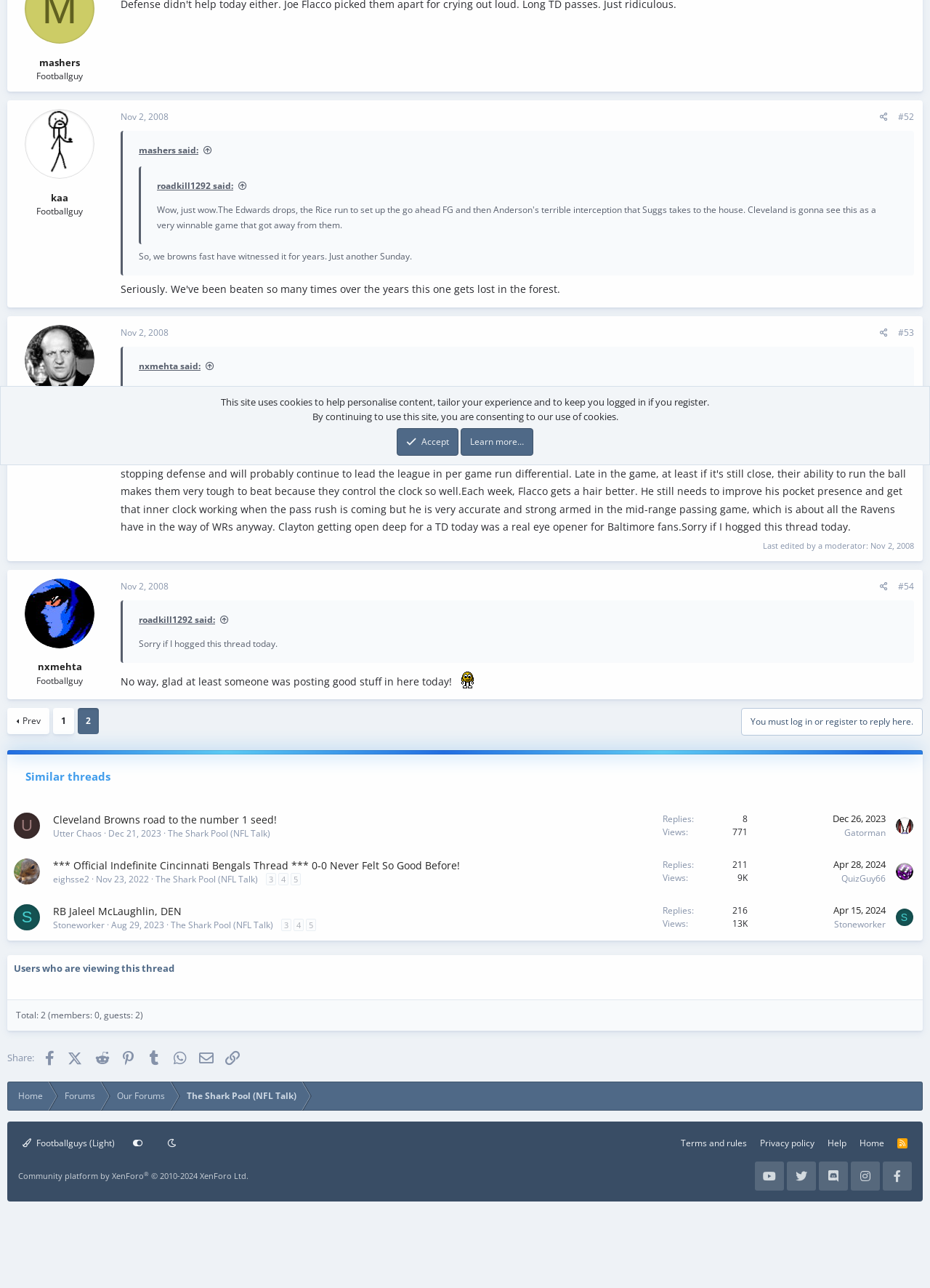Using the webpage screenshot, find the UI element described by RB Jaleel McLaughlin, DEN. Provide the bounding box coordinates in the format (top-left x, top-left y, bottom-right x, bottom-right y), ensuring all values are floating point numbers between 0 and 1.

[0.057, 0.702, 0.195, 0.712]